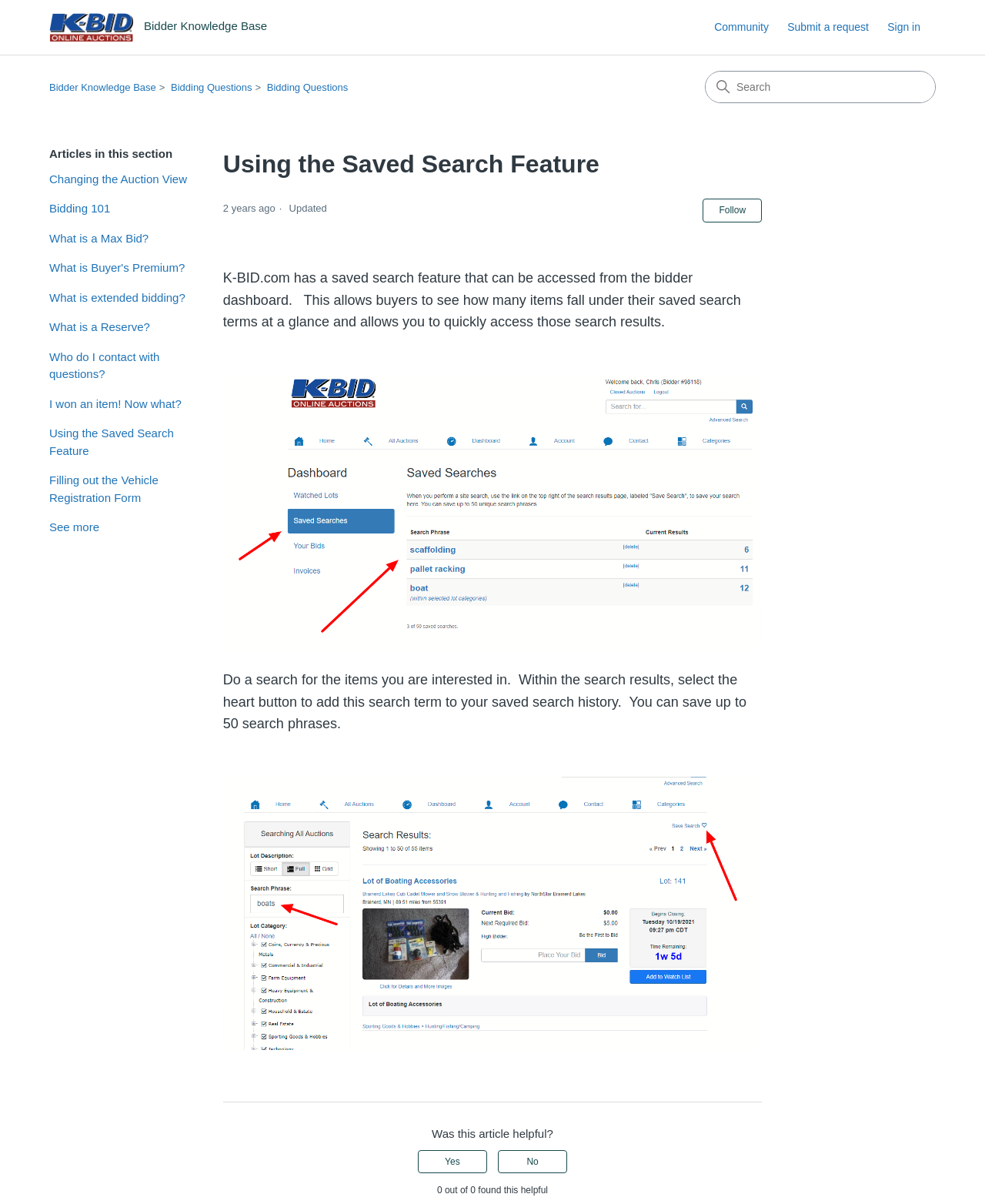Explain in detail what is displayed on the webpage.

The webpage is a knowledge base article titled "Using the Saved Search Feature" from the Bidder Knowledge Base. At the top left, there is a link to the Bidder Knowledge Base Help Center home page, accompanied by an image. On the top right, there is a user navigation section with links to "Community", "Submit a request", and a "Sign in" button.

Below the navigation section, there is a current location navigation section with links to "Bidder Knowledge Base", "Bidding Questions", and another "Bidding Questions" link. On the right side of the page, there is a search box.

The main content of the page is divided into sections. The first section has a heading "Using the Saved Search Feature" and a timestamp "2022-01-05 21:39" with a description "2 years ago". There is also a button to follow the article and a text indicating that it is not yet followed by anyone.

The main article content starts with a paragraph explaining the saved search feature on K-BID.com, which allows buyers to see how many items fall under their saved search terms at a glance. Below the paragraph, there is an image. The article then provides step-by-step instructions on how to use the saved search feature, accompanied by another image.

At the bottom of the page, there is a section asking "Was this article helpful?" with two buttons to respond "Yes" or "No". Below this section, there is a text indicating that 0 out of 0 people found this article helpful.